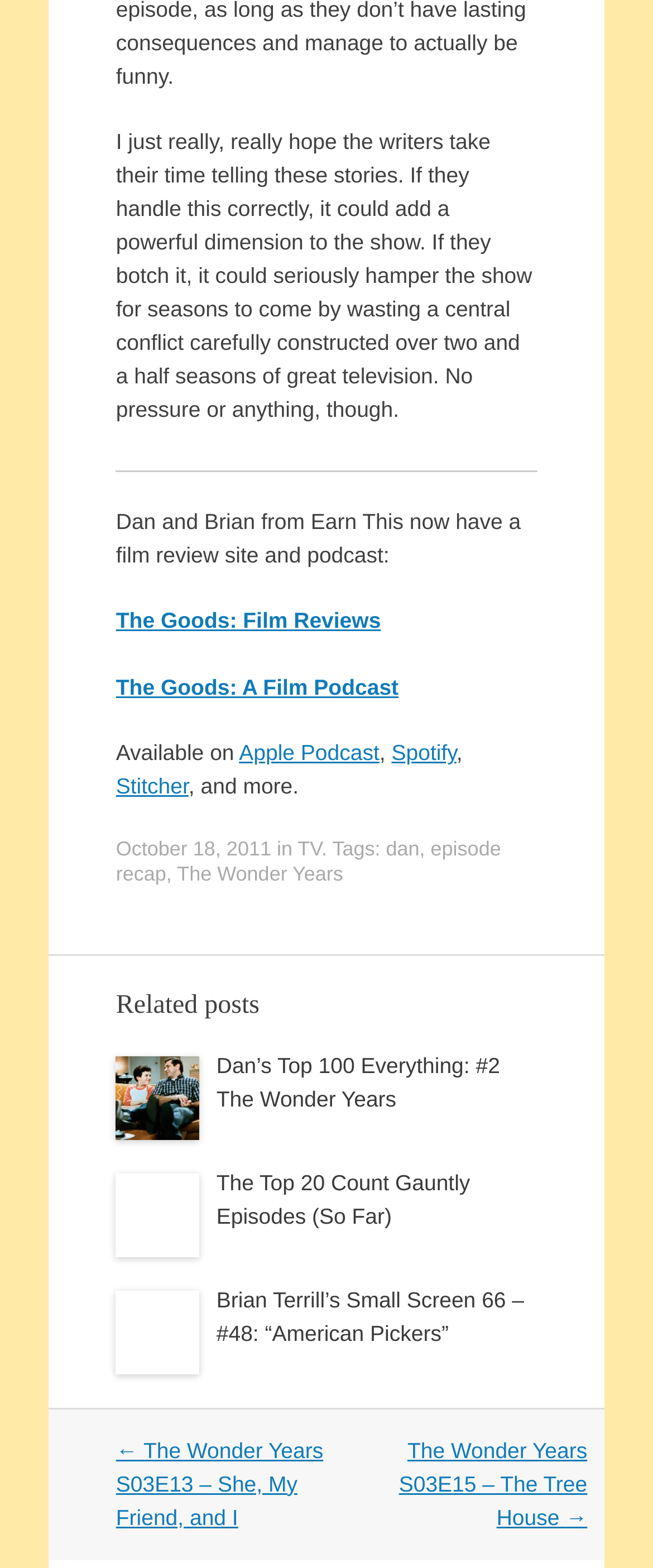Please provide a detailed answer to the question below based on the screenshot: 
What is the topic of the article?

The topic of the article can be determined by reading the first StaticText element, which mentions 'The Wonder Years' in the context of a TV show.